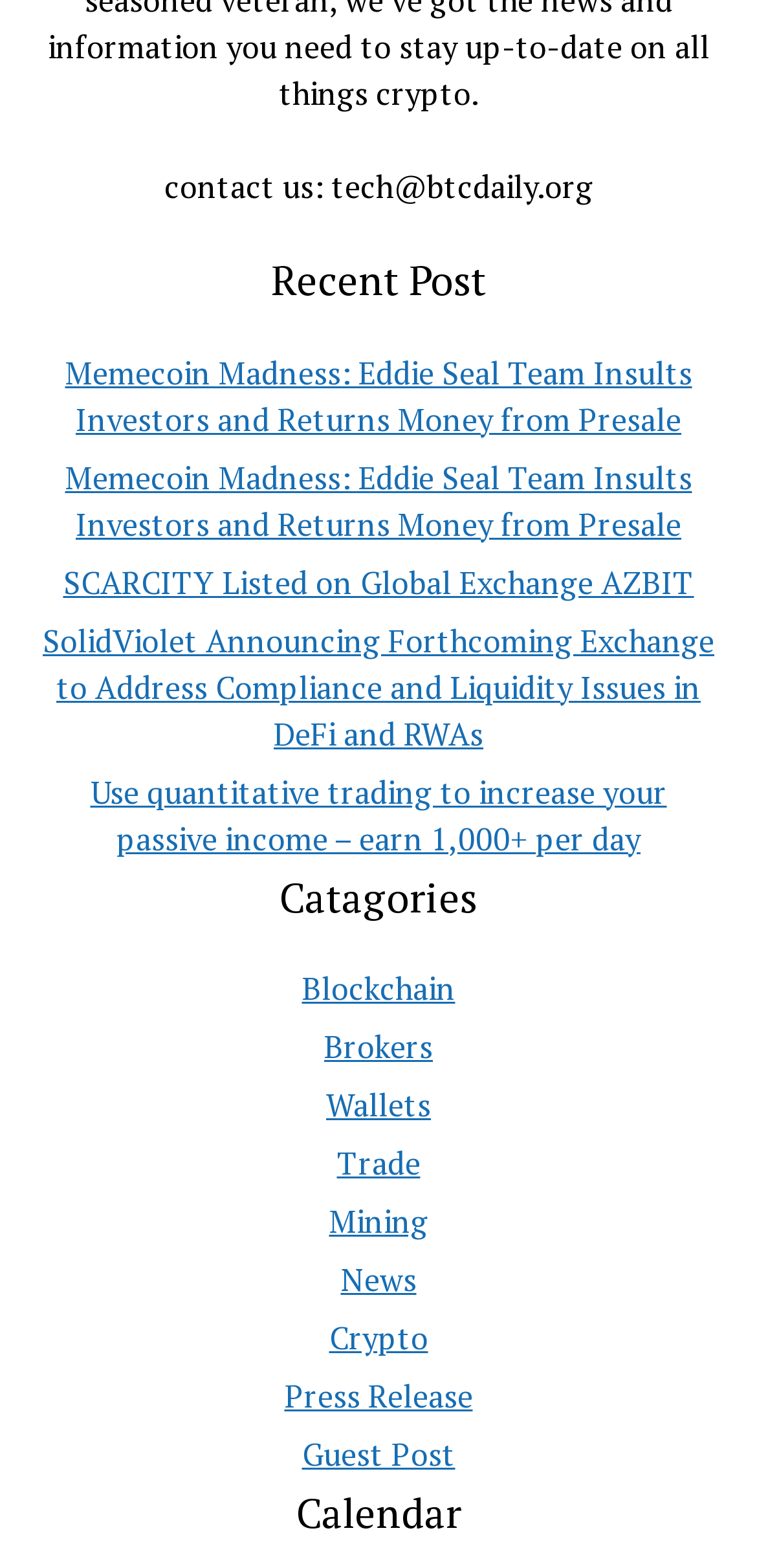Please provide a detailed answer to the question below based on the screenshot: 
How many categories are listed?

The categories are listed under the 'Catagories' heading, and there are 9 links listed, which are 'Blockchain', 'Brokers', 'Wallets', 'Trade', 'Mining', 'News', 'Crypto', 'Press Release', and 'Guest Post'.